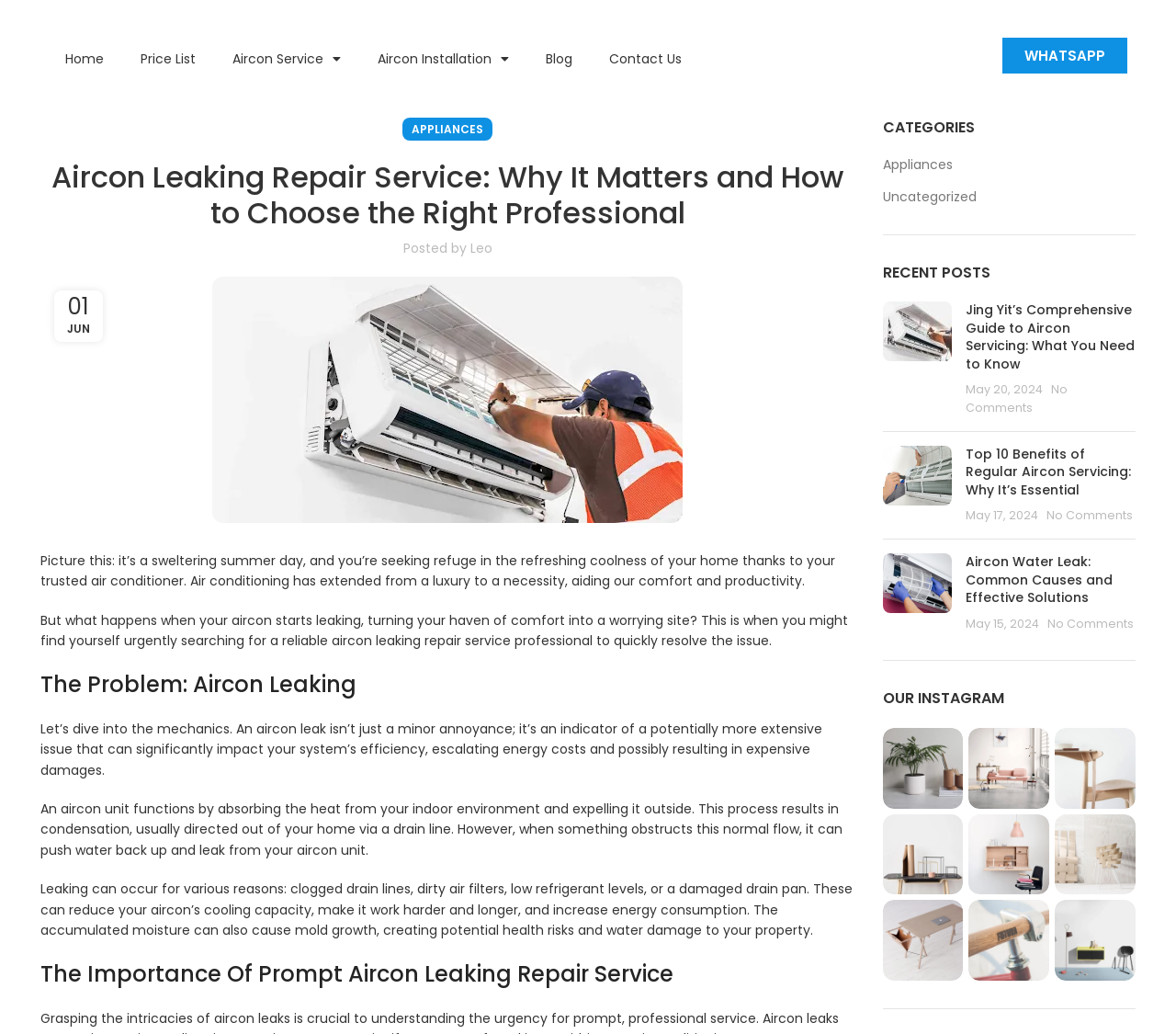What is the potential health risk of an aircon leak?
Give a detailed and exhaustive answer to the question.

According to the webpage, the accumulated moisture from an aircon leak can cause mold growth, which can create potential health risks and water damage to the property.